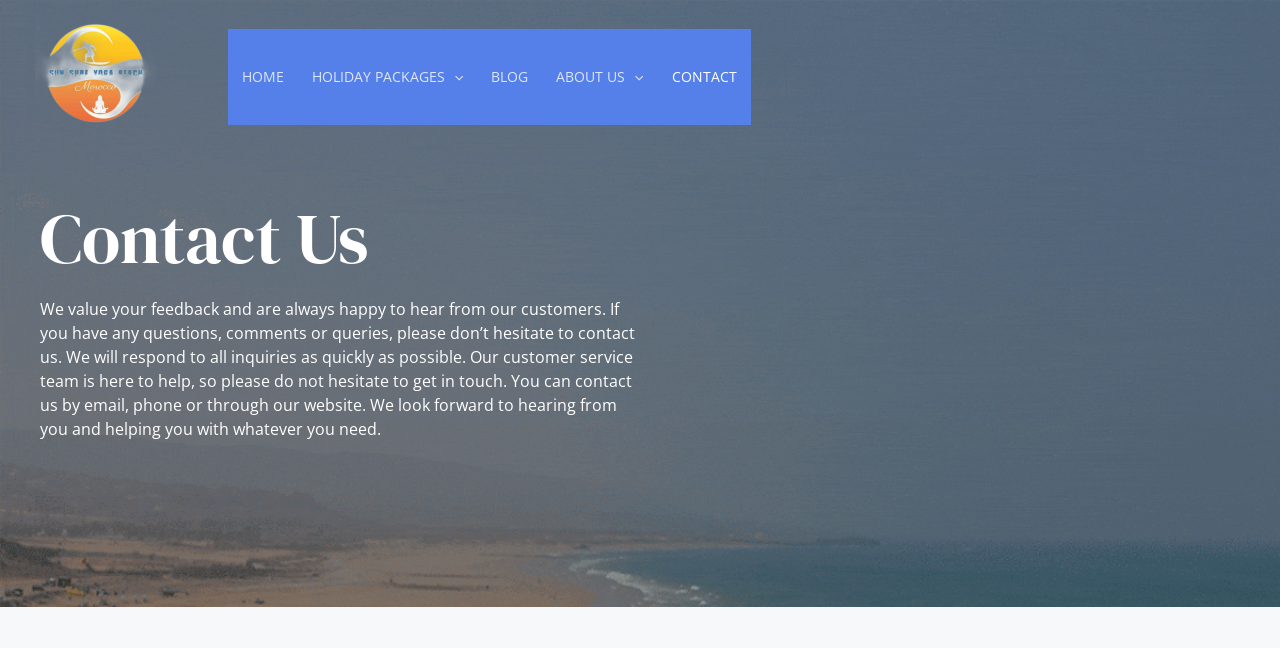Provide a single word or phrase answer to the question: 
What is the tone of the Contact section?

Friendly and helpful